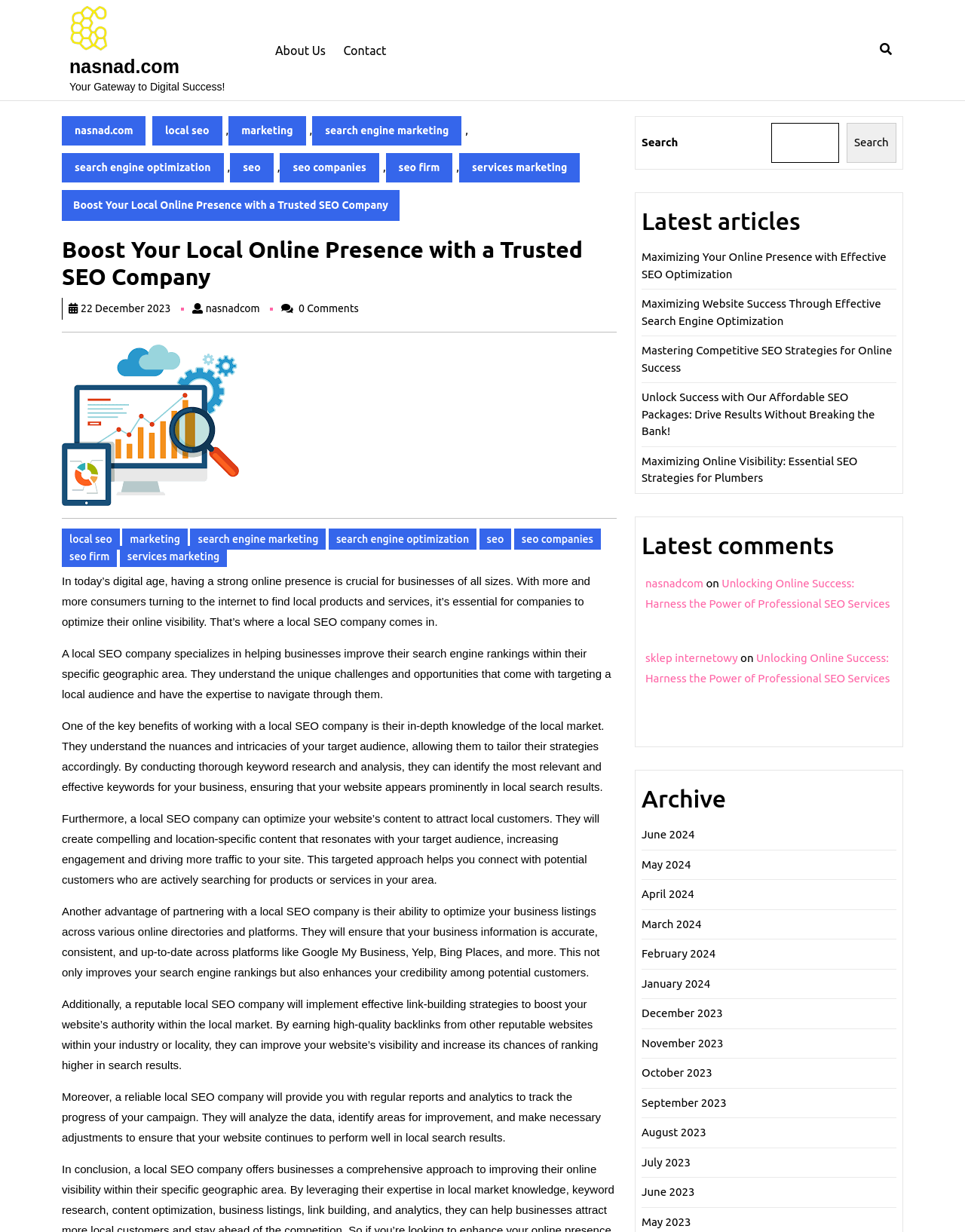What is the company's name?
Respond to the question with a single word or phrase according to the image.

nasnad